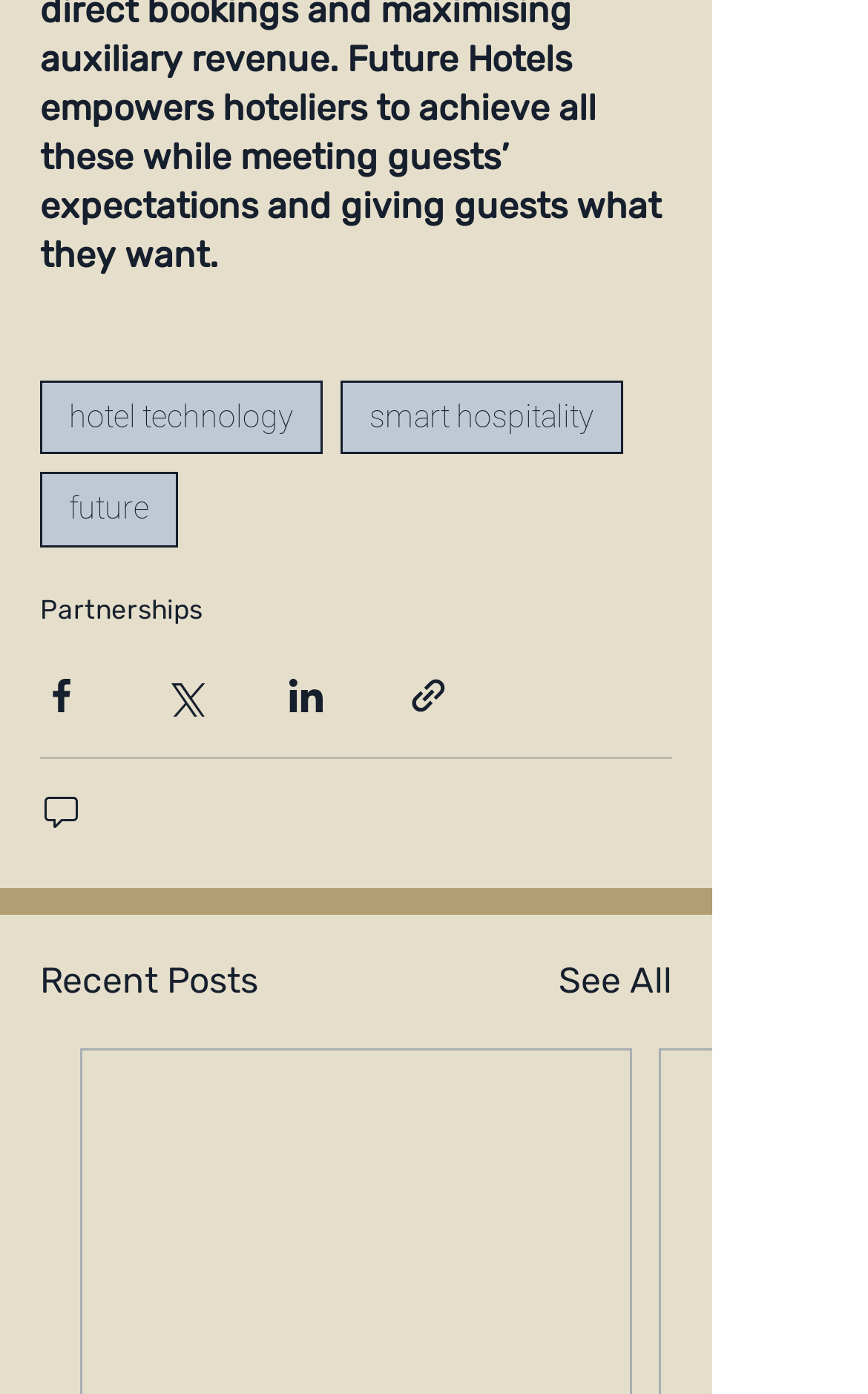Please identify the bounding box coordinates of the element's region that needs to be clicked to fulfill the following instruction: "Share via Facebook". The bounding box coordinates should consist of four float numbers between 0 and 1, i.e., [left, top, right, bottom].

[0.046, 0.484, 0.095, 0.514]